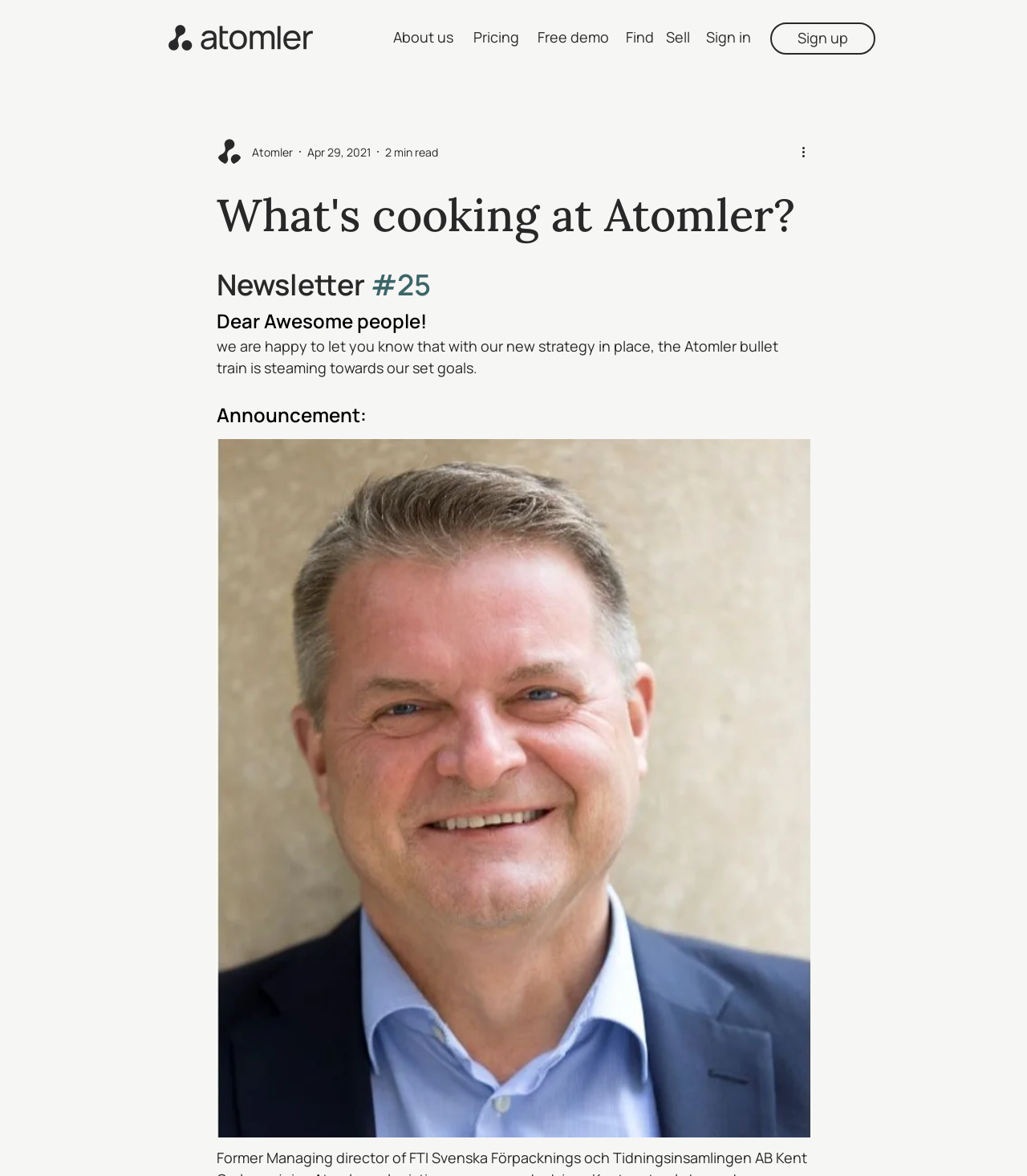Generate an in-depth caption that captures all aspects of the webpage.

The webpage appears to be a newsletter from Atomler, with the title "What's cooking at Atomler?" and a subtitle "Newsletter #25". At the top left corner, there is an Atomler logo in black, accompanied by a row of links to various pages, including "About us", "Pricing", "Free demo", "Find", "Sell", "Sign in", and "Sign up". 

Below the logo and links, there is a section with a writer's picture, the title "Atomler", the date "Apr 29, 2021", and a reading time of "2 min read". A "More actions" button is located to the right of this section.

The main content of the newsletter is divided into sections, starting with a heading "What's cooking at Atomler?" followed by a greeting "Dear Awesome people!". The text then announces that Atomler is moving towards its set goals with its new strategy in place. 

Further down, there is an "Announcement" section, which takes up most of the page. At the very bottom right corner, there is a Wix Chat iframe.